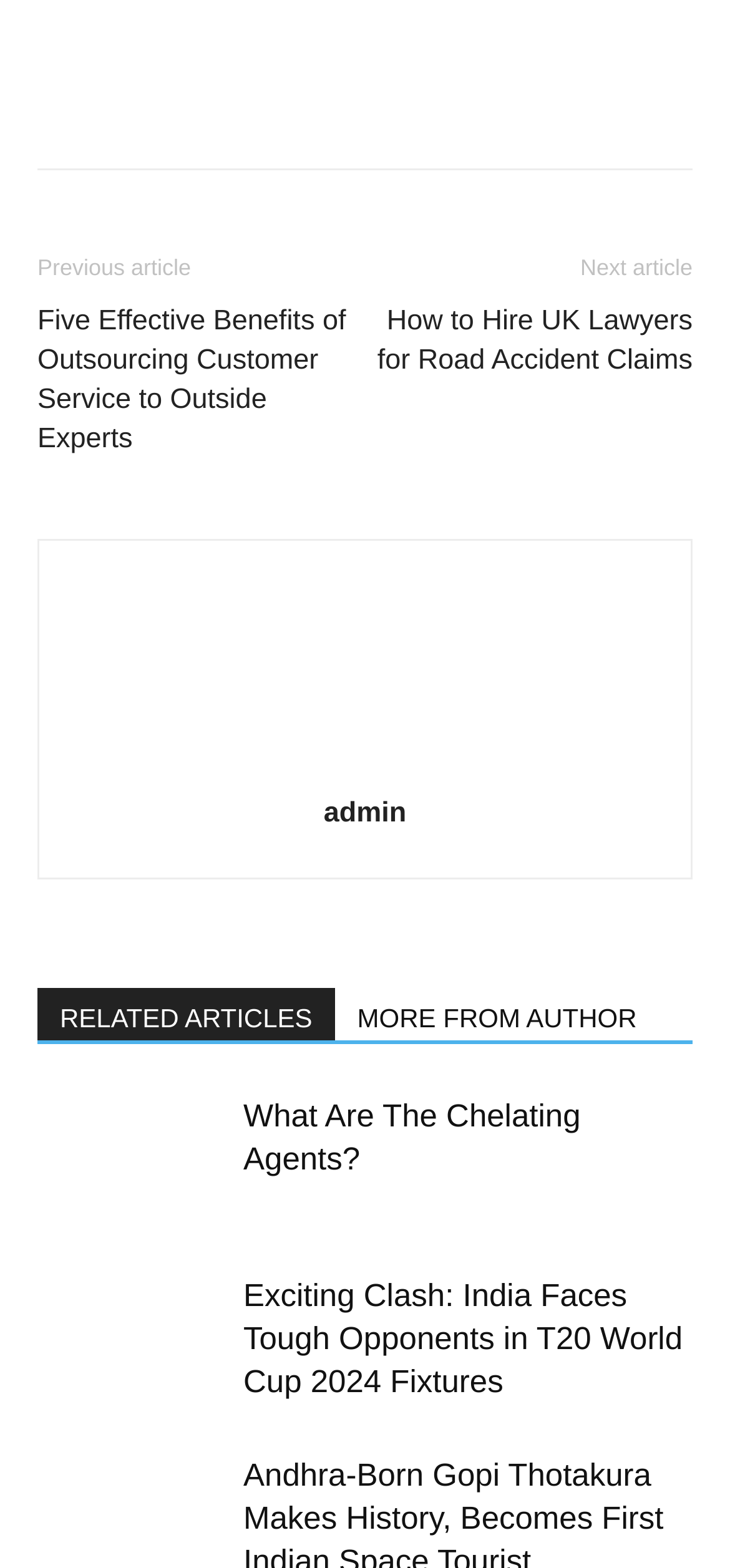Please identify the bounding box coordinates of the clickable area that will allow you to execute the instruction: "Learn about chelating agents".

[0.051, 0.698, 0.308, 0.78]